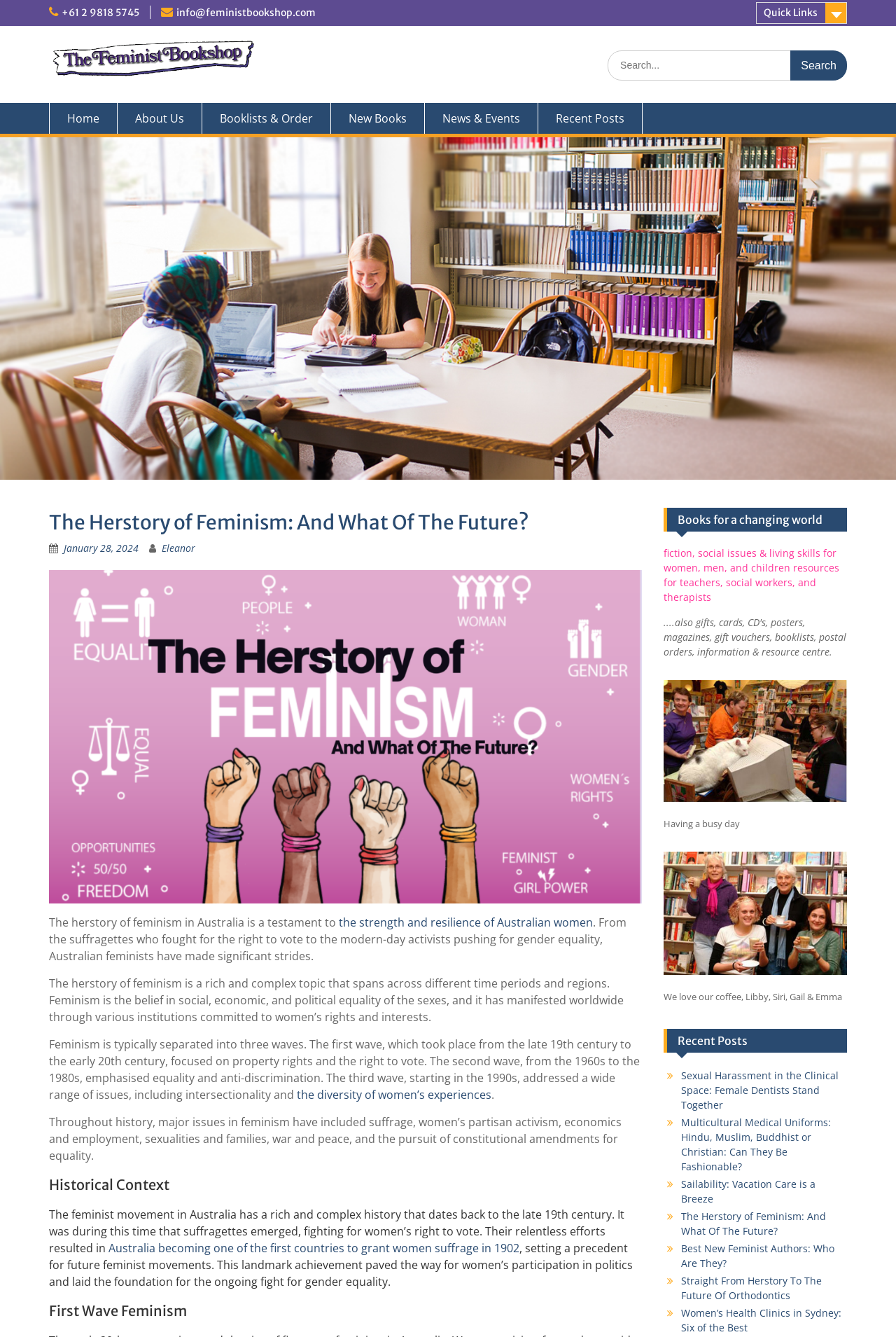Find the UI element described as: "parent_node: Search for: value="Search"" and predict its bounding box coordinates. Ensure the coordinates are four float numbers between 0 and 1, [left, top, right, bottom].

[0.882, 0.038, 0.945, 0.06]